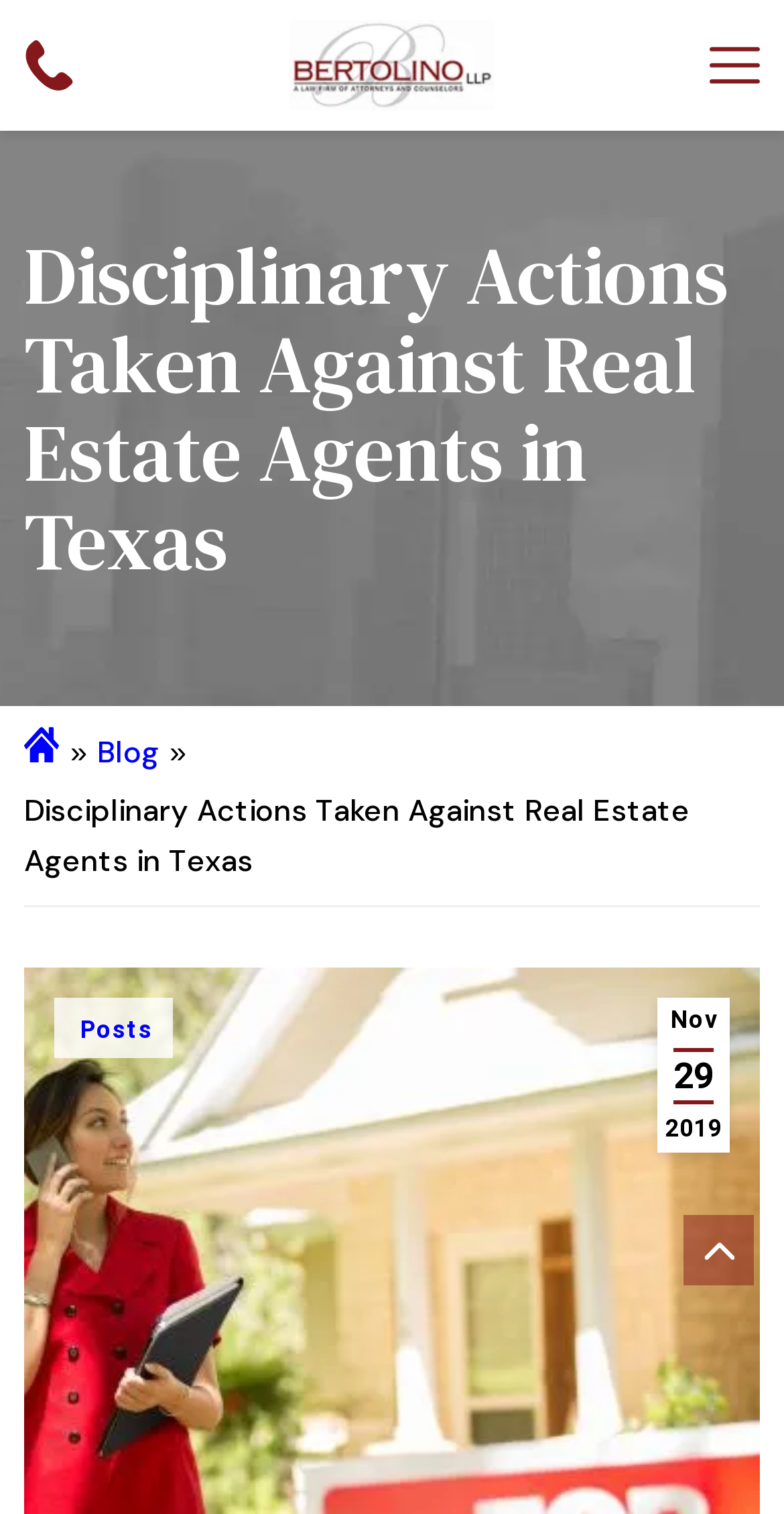Determine the bounding box for the described UI element: "title="Call to Bertolino Law Firm"".

[0.031, 0.027, 0.095, 0.06]